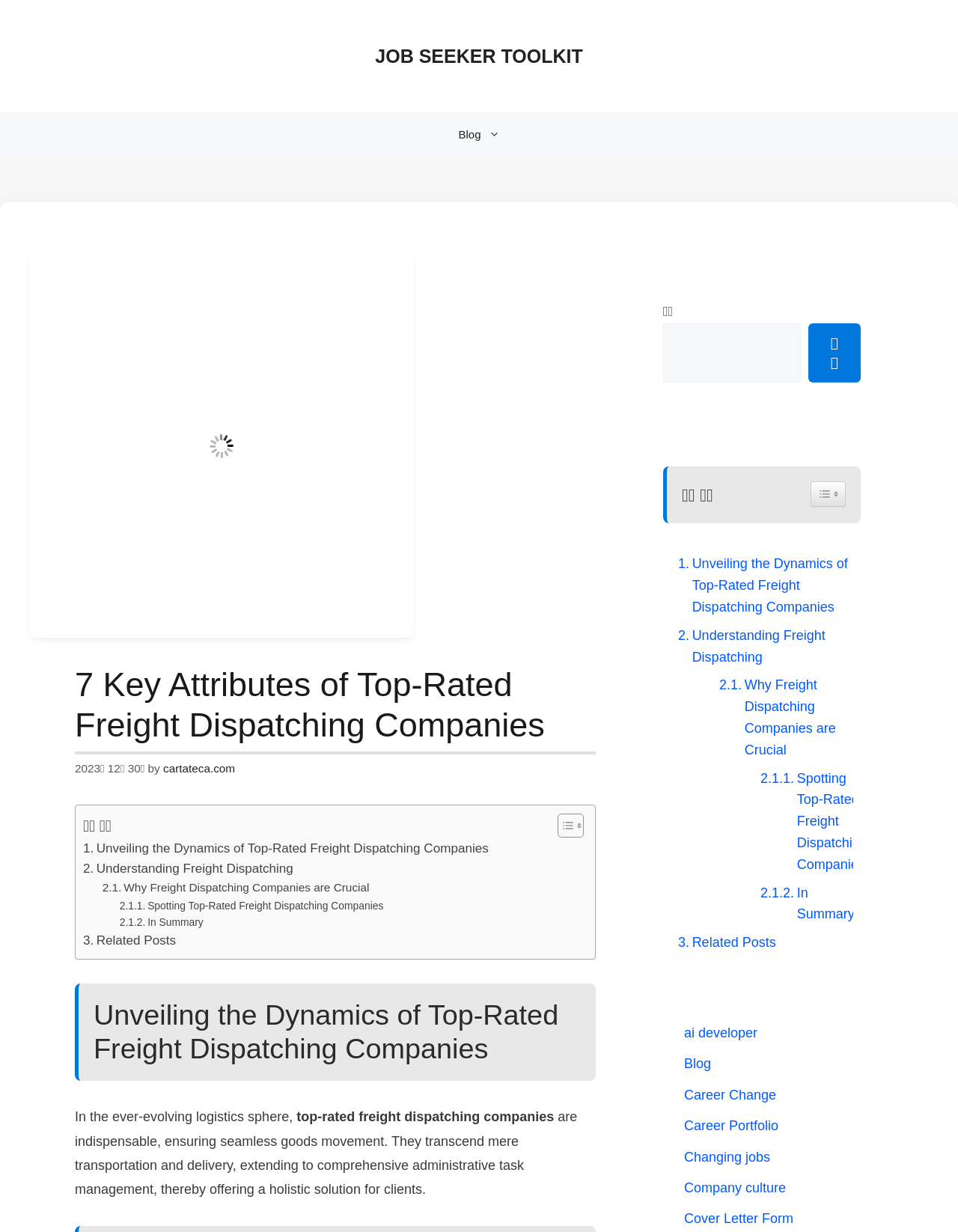What is the date of the blog post?
Please provide a single word or phrase in response based on the screenshot.

2023년 12월 30일